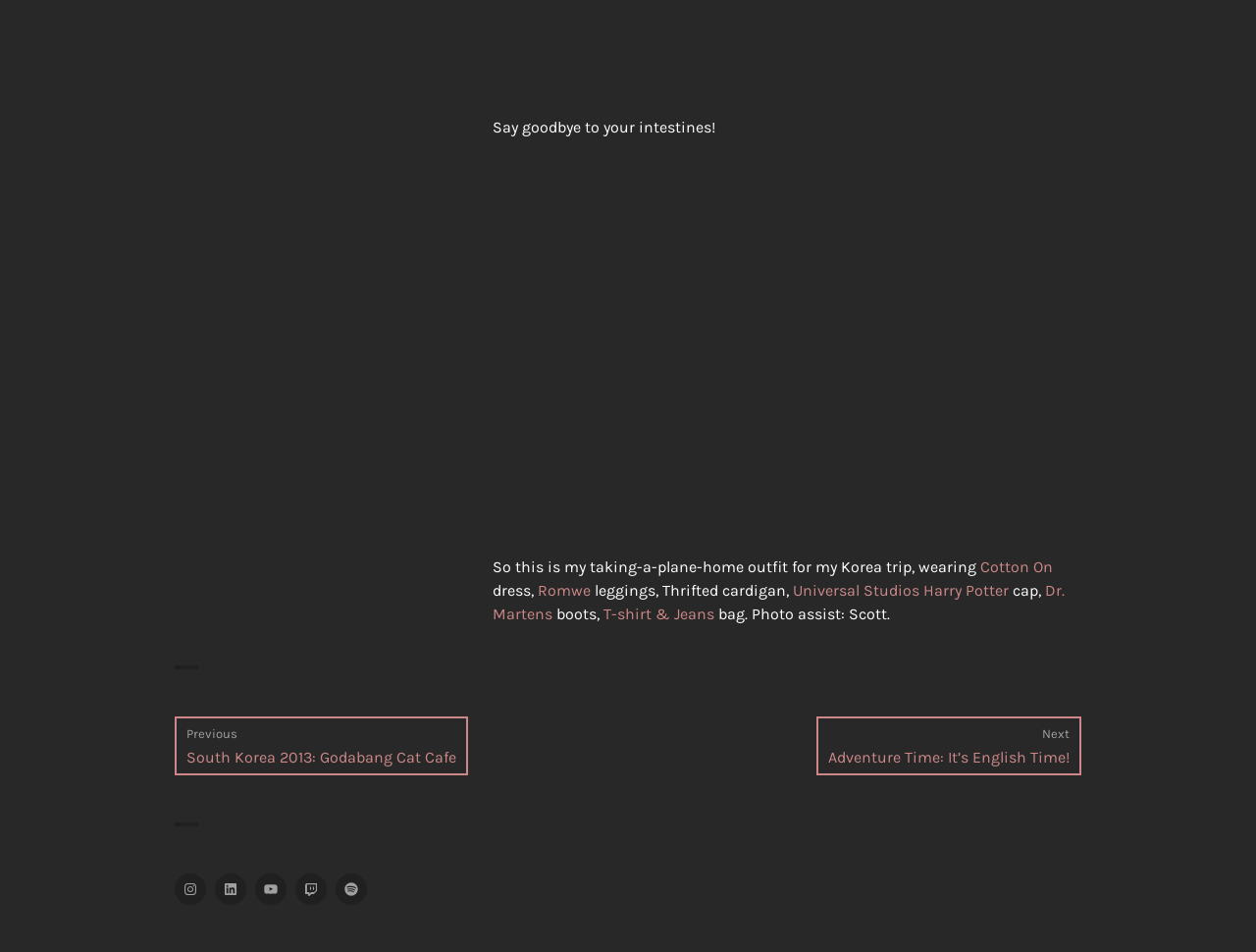How many social links are available?
Based on the screenshot, provide a one-word or short-phrase response.

5